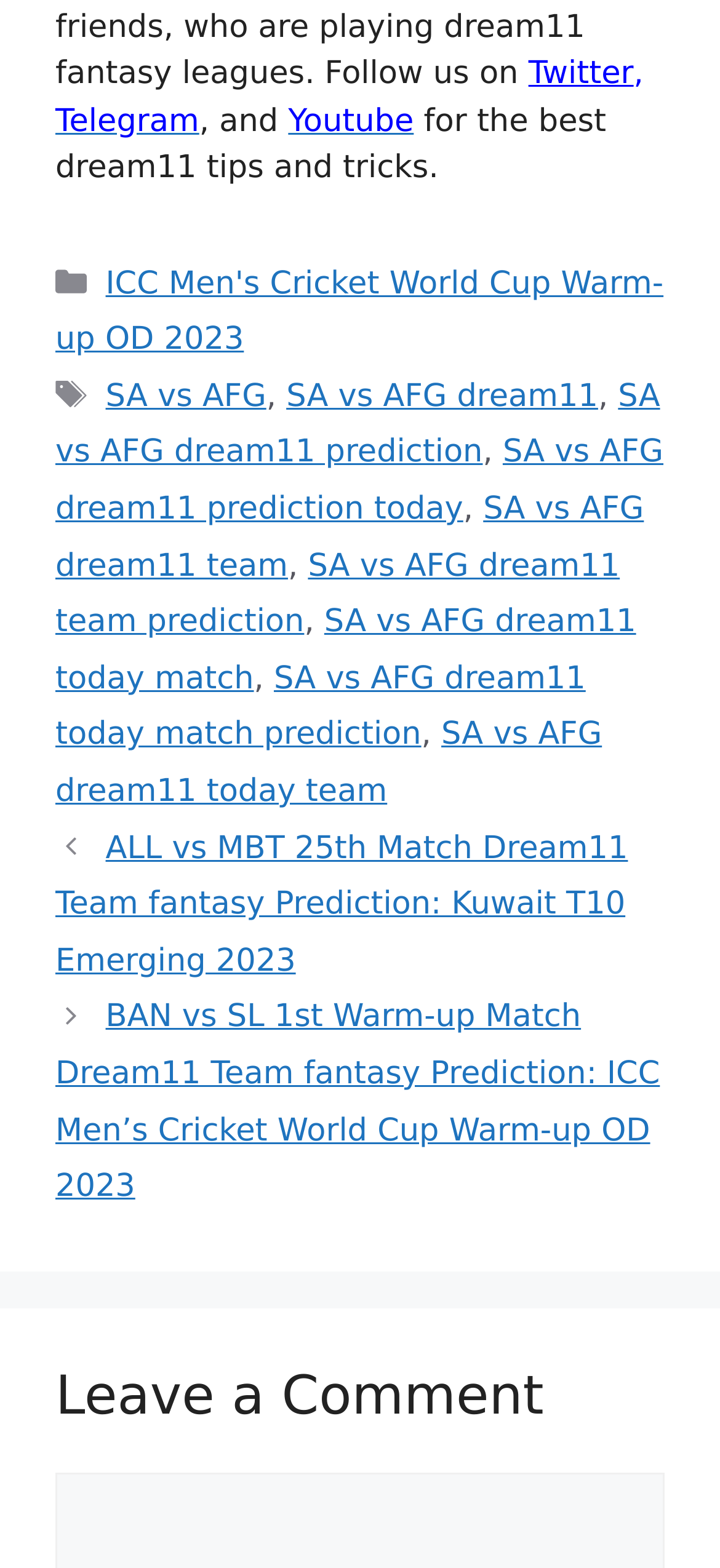Highlight the bounding box coordinates of the element that should be clicked to carry out the following instruction: "Report a Scam". The coordinates must be given as four float numbers ranging from 0 to 1, i.e., [left, top, right, bottom].

None